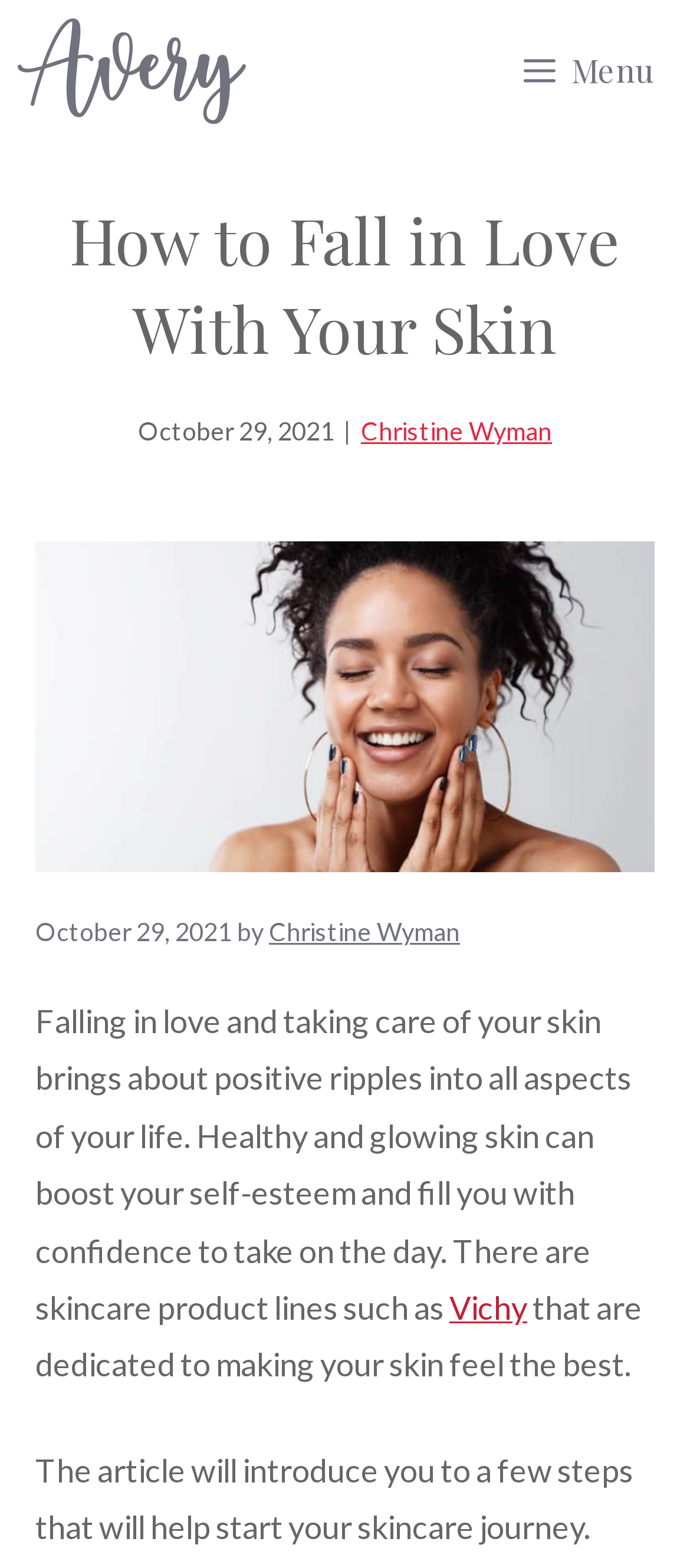Identify the bounding box of the UI component described as: "Christine Wyman".

[0.523, 0.265, 0.8, 0.284]